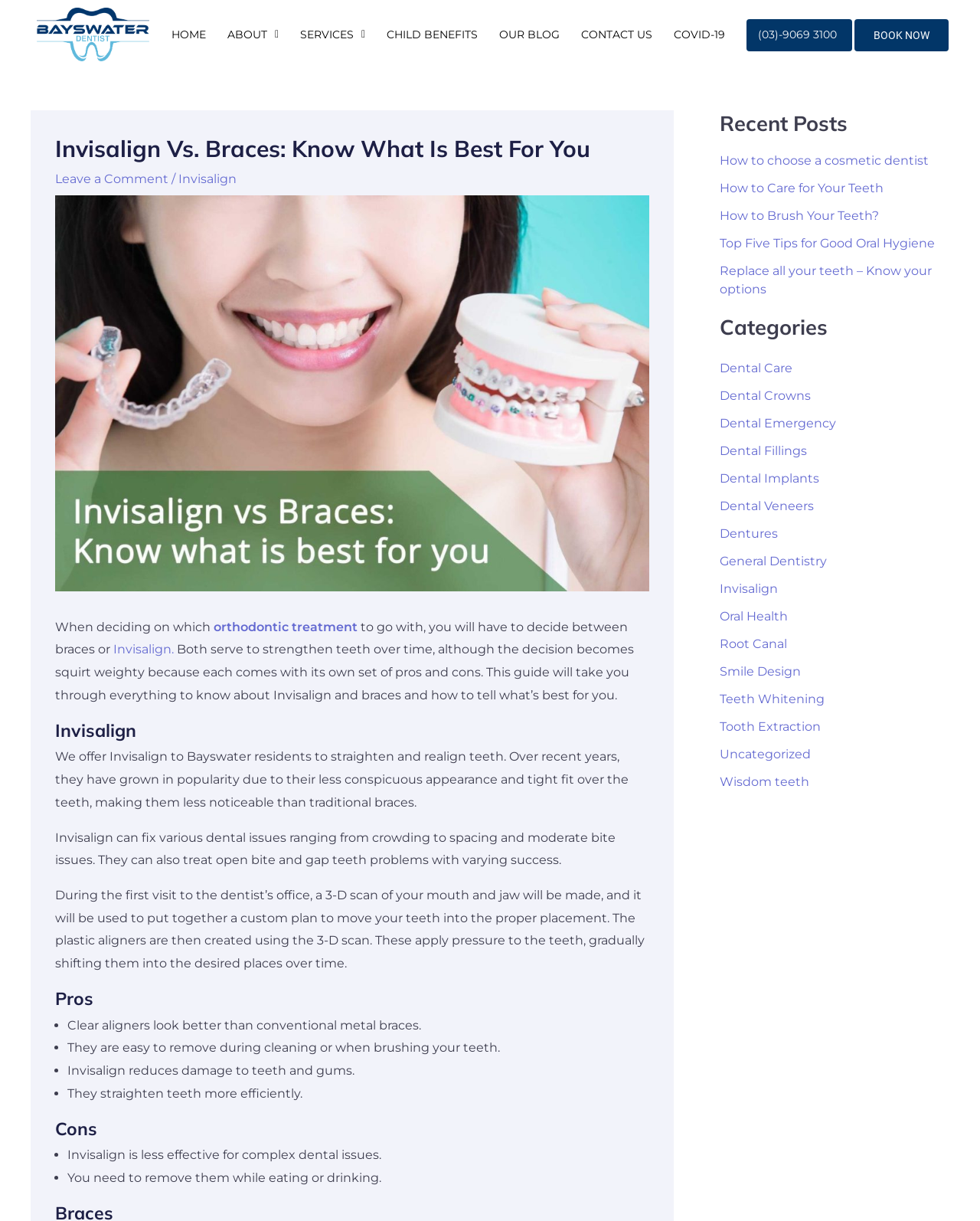Produce an elaborate caption capturing the essence of the webpage.

This webpage is about comparing Invisalign and braces for straightening teeth. At the top, there is a navigation menu with links to "HOME", "ABOUT", "SERVICES", "CHILD BENEFITS", "OUR BLOG", "CONTACT US", "COVID-19", and "BOOK NOW". Below the navigation menu, there is a header section with a heading "Invisalign Vs. Braces: Know What Is Best For You" and an image related to the topic.

The main content of the webpage is divided into sections. The first section introduces the topic, explaining that when deciding on orthodontic treatment, one has to choose between Invisalign and braces. It then provides a brief overview of the pros and cons of each option.

The next section focuses on Invisalign, describing how it works and its benefits, including its less conspicuous appearance and ability to treat various dental issues. This section also explains the process of getting Invisalign, from the initial 3-D scan to the creation of custom aligners.

Following this, there are sections dedicated to the pros and cons of Invisalign. The pros include its clear aligners, ease of removal, and efficiency in straightening teeth. The cons include its limited effectiveness for complex dental issues and the need to remove it while eating or drinking.

On the right side of the webpage, there are two complementary sections. The first section displays recent posts, with links to articles such as "How to choose a cosmetic dentist" and "Top Five Tips for Good Oral Hygiene". The second section lists categories, including "Dental Care", "Dental Crowns", "Dental Emergency", and "Invisalign", among others.